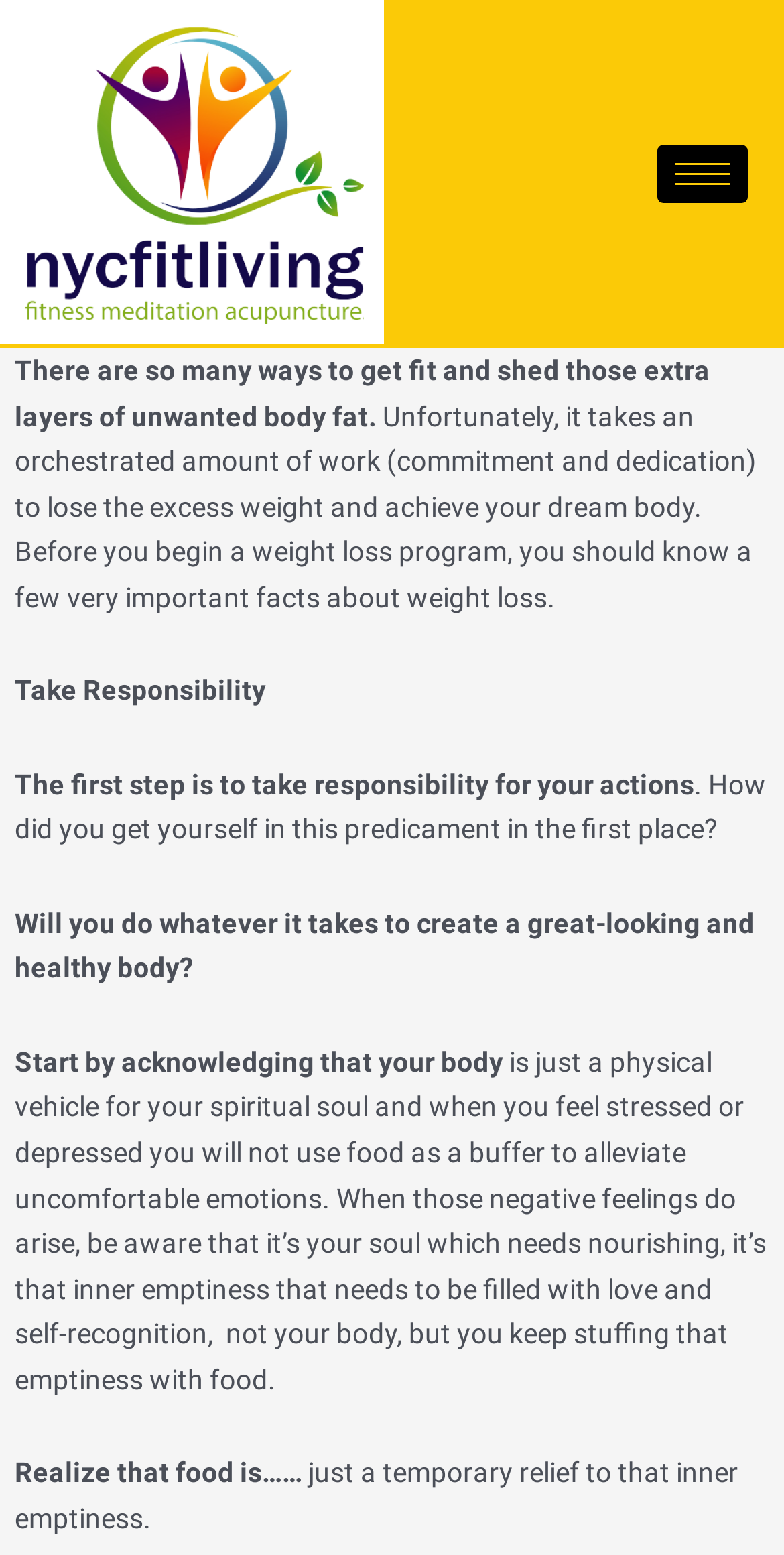What is required to lose excess weight?
Based on the visual information, provide a detailed and comprehensive answer.

According to the webpage, it takes an orchestrated amount of work, which includes commitment and dedication, to lose the excess weight and achieve your dream body, as mentioned in the initial text.